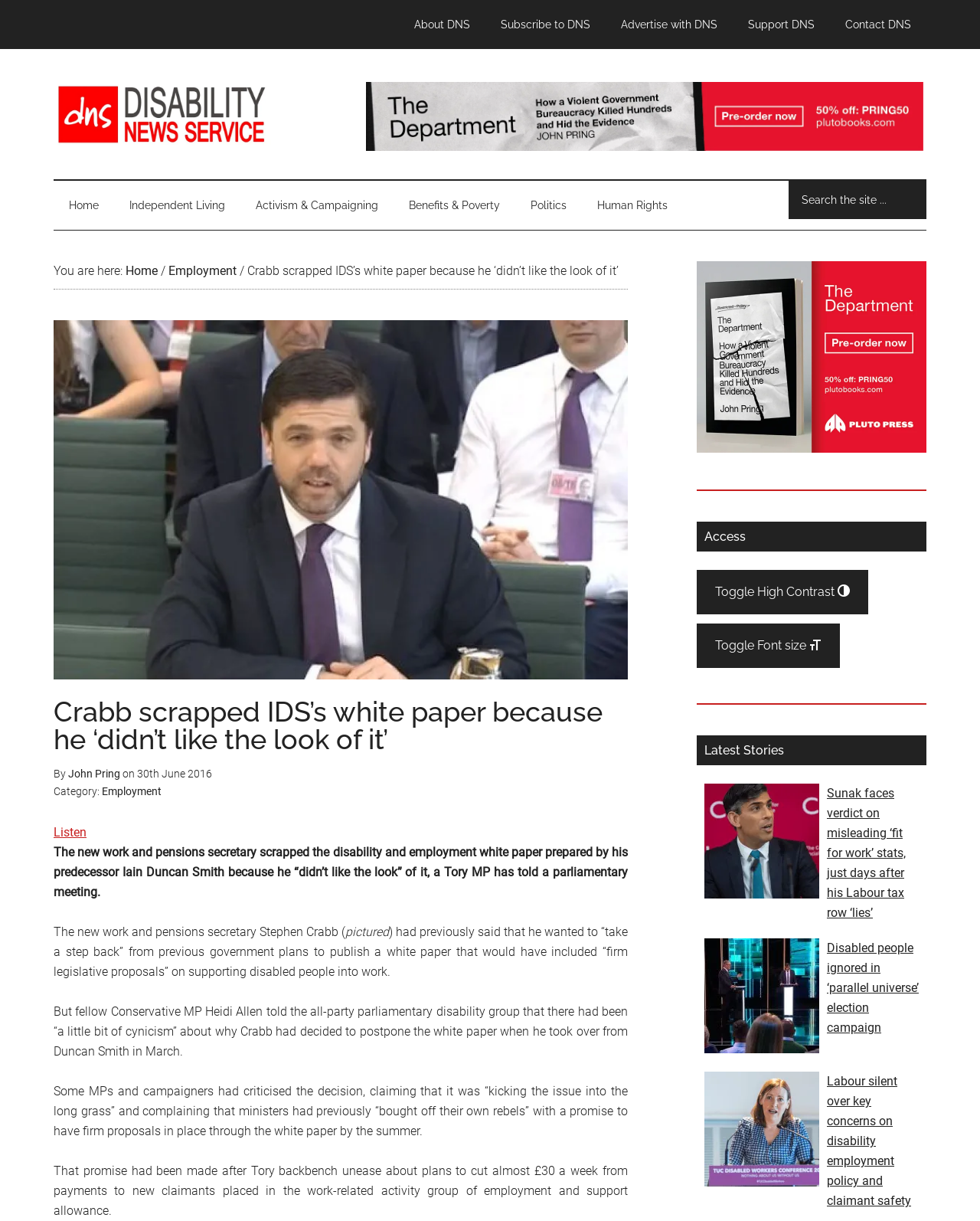By analyzing the image, answer the following question with a detailed response: Can users change the font size on the webpage?

I found a button in the access section of the primary sidebar that says 'Toggle Font size'. This indicates that users can change the font size on the webpage.